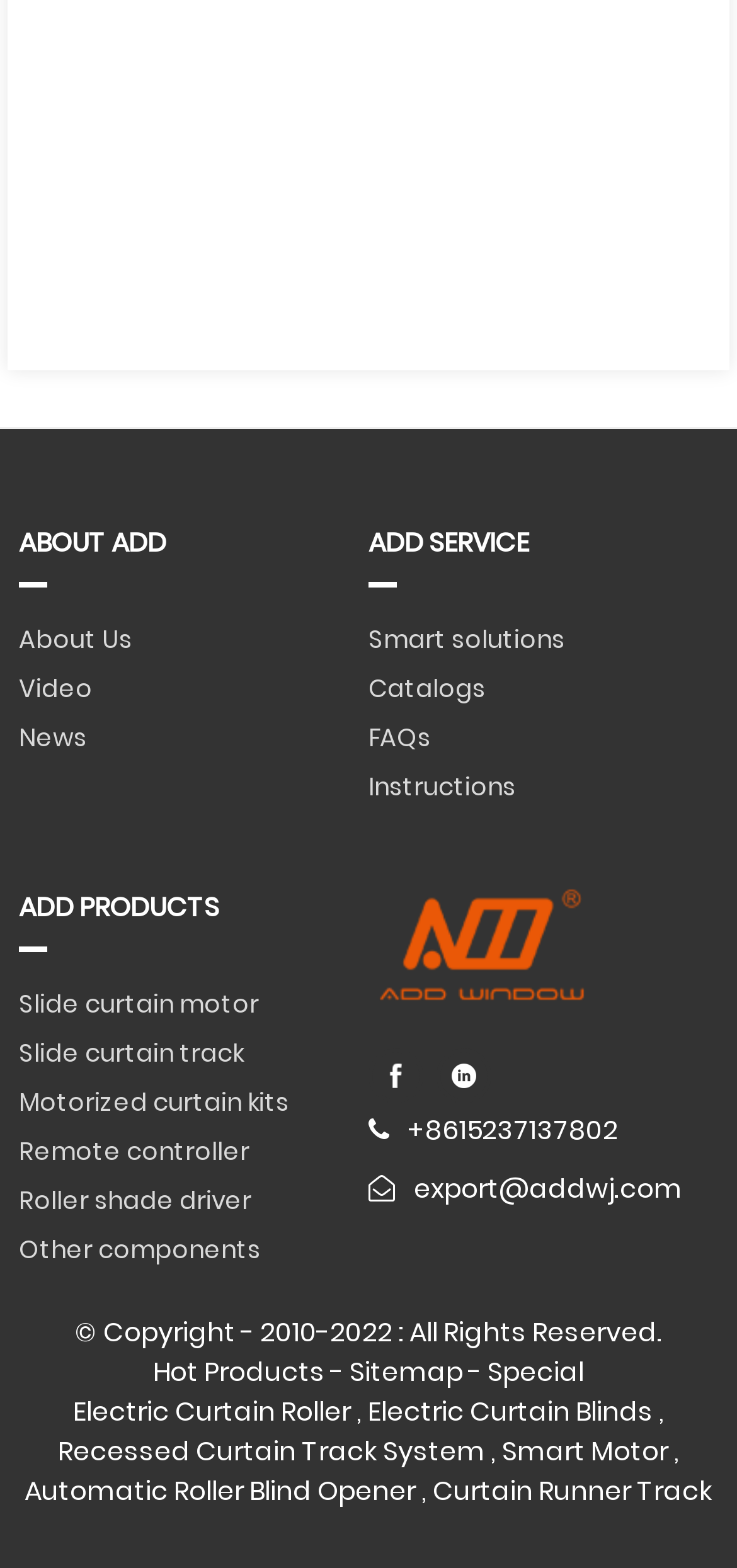What is the company name?
Provide a well-explained and detailed answer to the question.

The company name can be inferred from the heading 'ABOUT ADD' and the logo link with the text 'logo'.